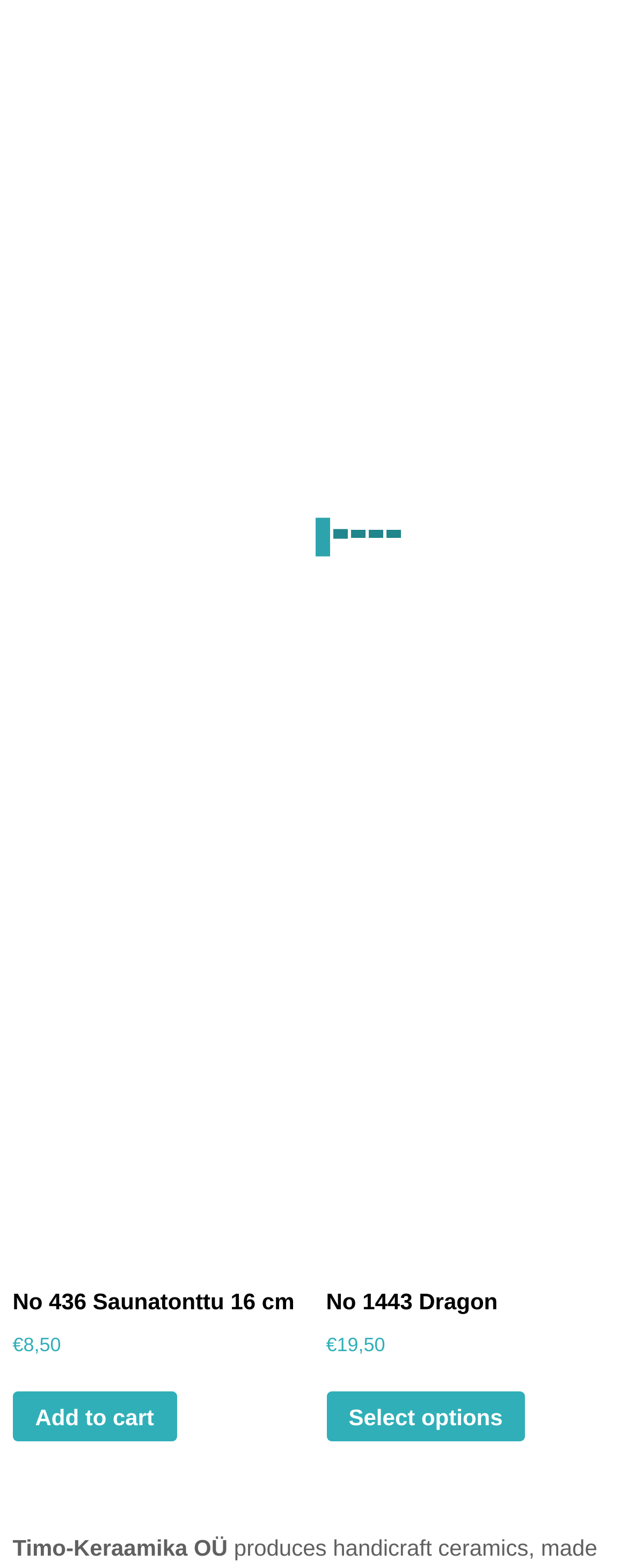How many options are available for private customers?
Could you answer the question in a detailed manner, providing as much information as possible?

I found the link 'Private customers can shop now at our e-shop!' which indicates that there is one option available for private customers, which is to shop at the e-shop.